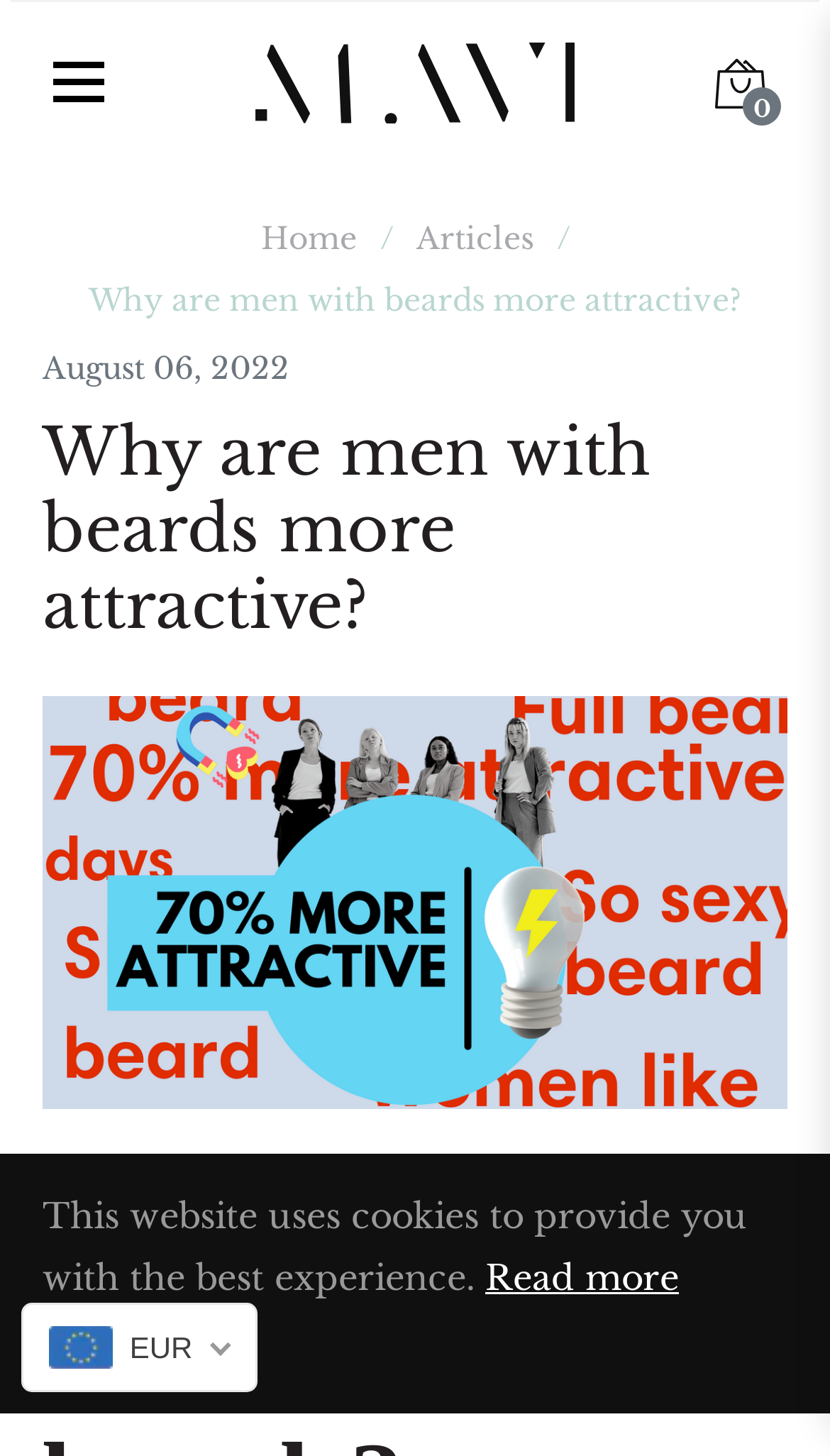Please provide a one-word or phrase answer to the question: 
What is the date of the article?

August 06, 2022